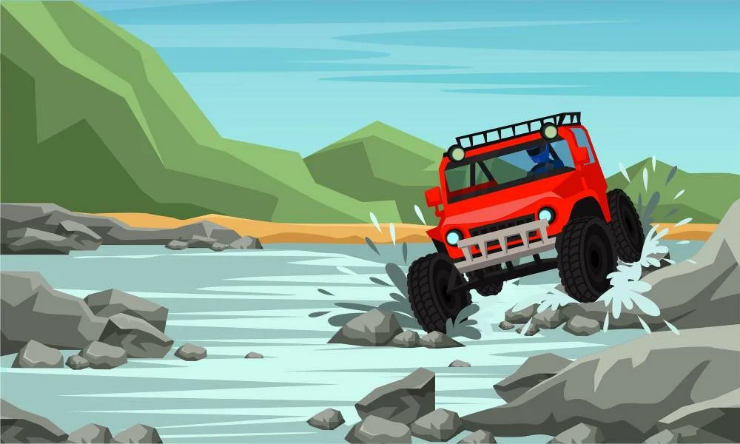Provide a brief response using a word or short phrase to this question:
What is the weather condition in the background?

clear blue sky